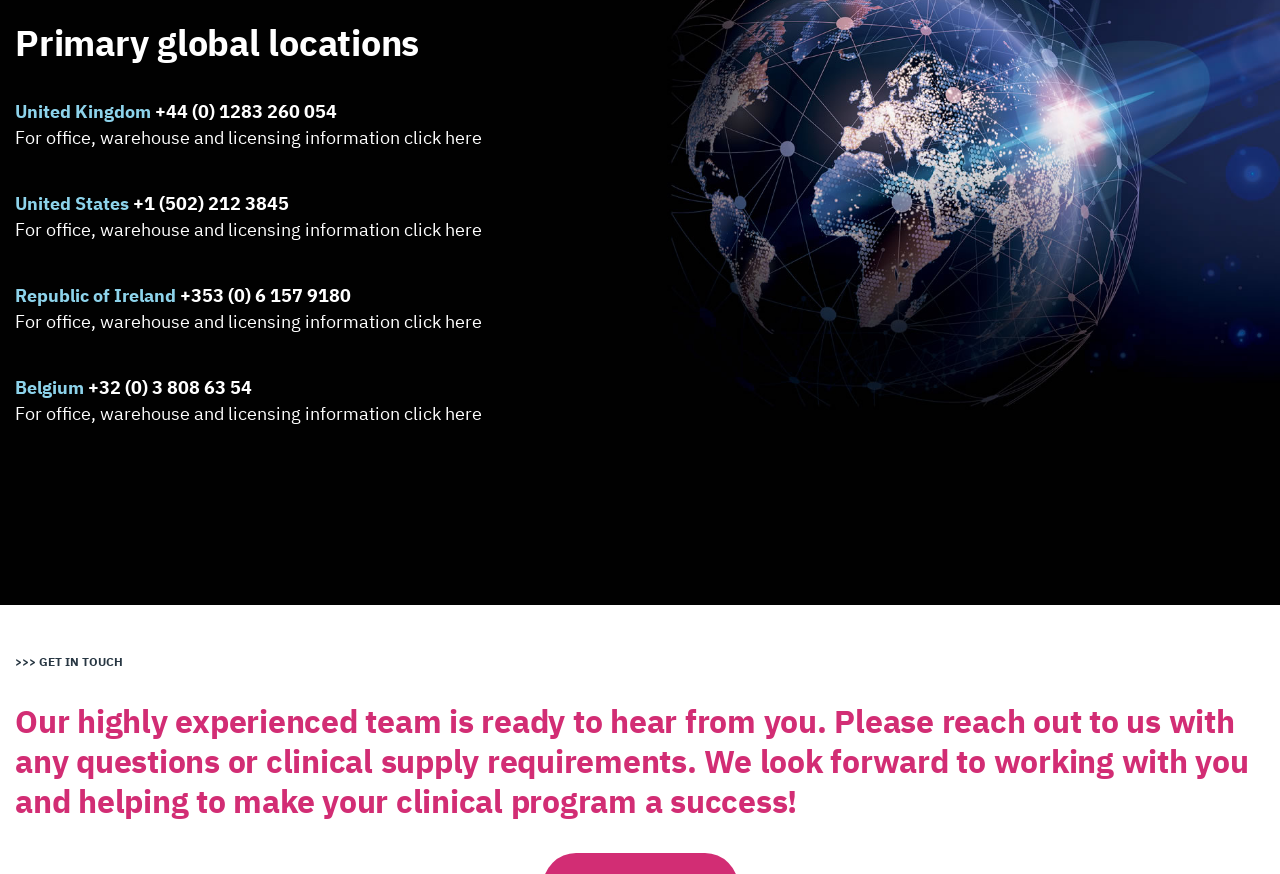Using the details from the image, please elaborate on the following question: What is the primary global location?

The webpage has a heading 'Primary global locations' which suggests that the primary global location is the United Kingdom, as it is the first location mentioned.